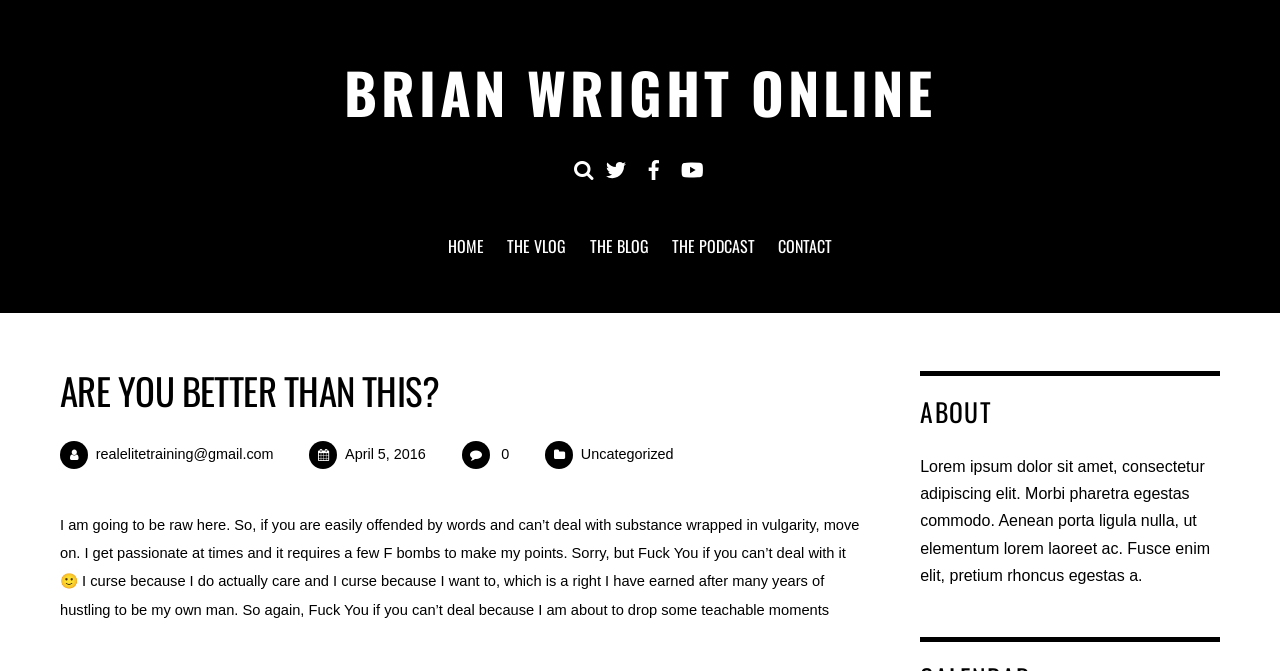Identify the bounding box coordinates of the part that should be clicked to carry out this instruction: "Read the blog".

[0.453, 0.329, 0.514, 0.443]